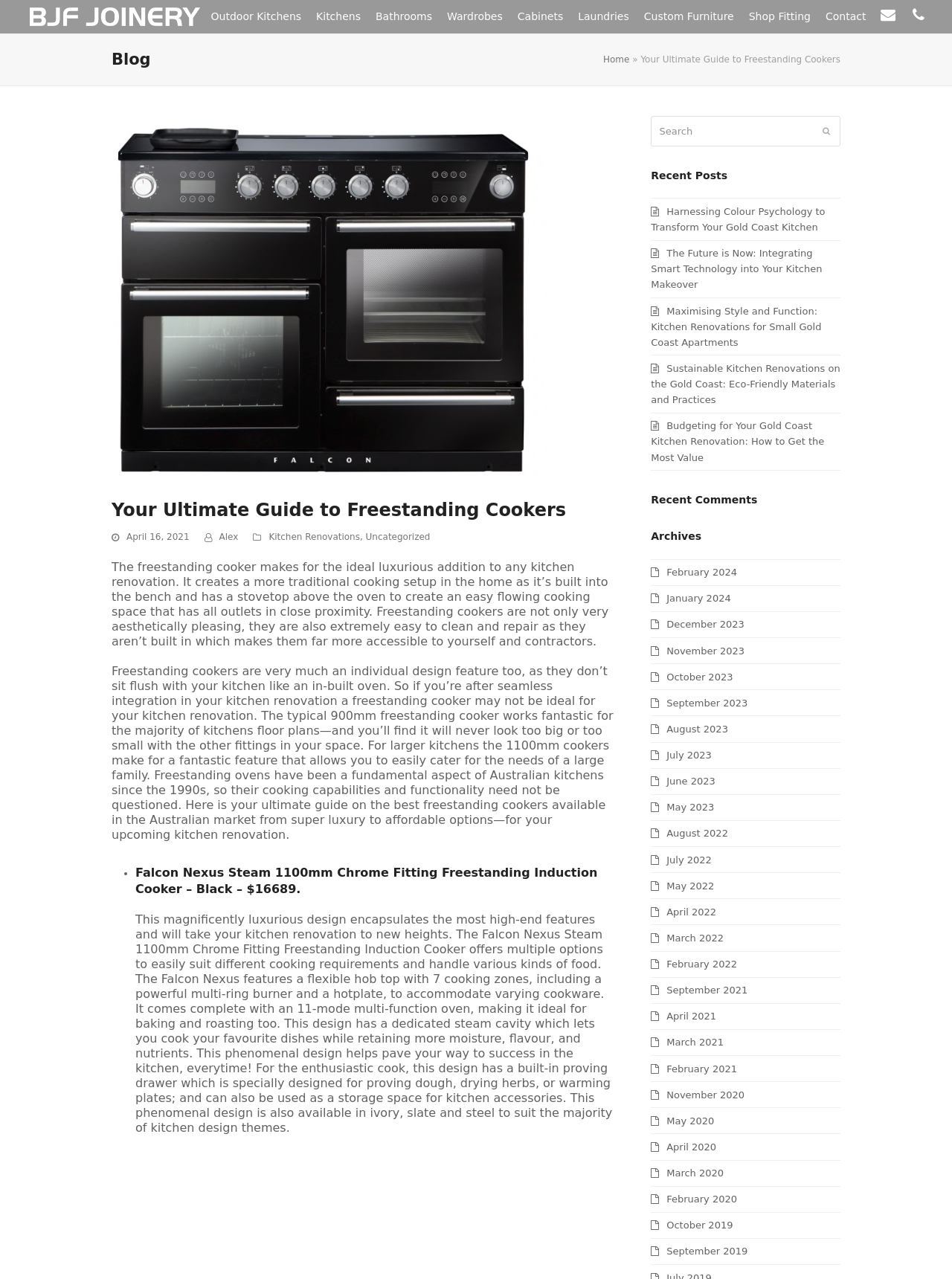Please identify the coordinates of the bounding box that should be clicked to fulfill this instruction: "visit the website of Ken Pfeifer discoveries".

None